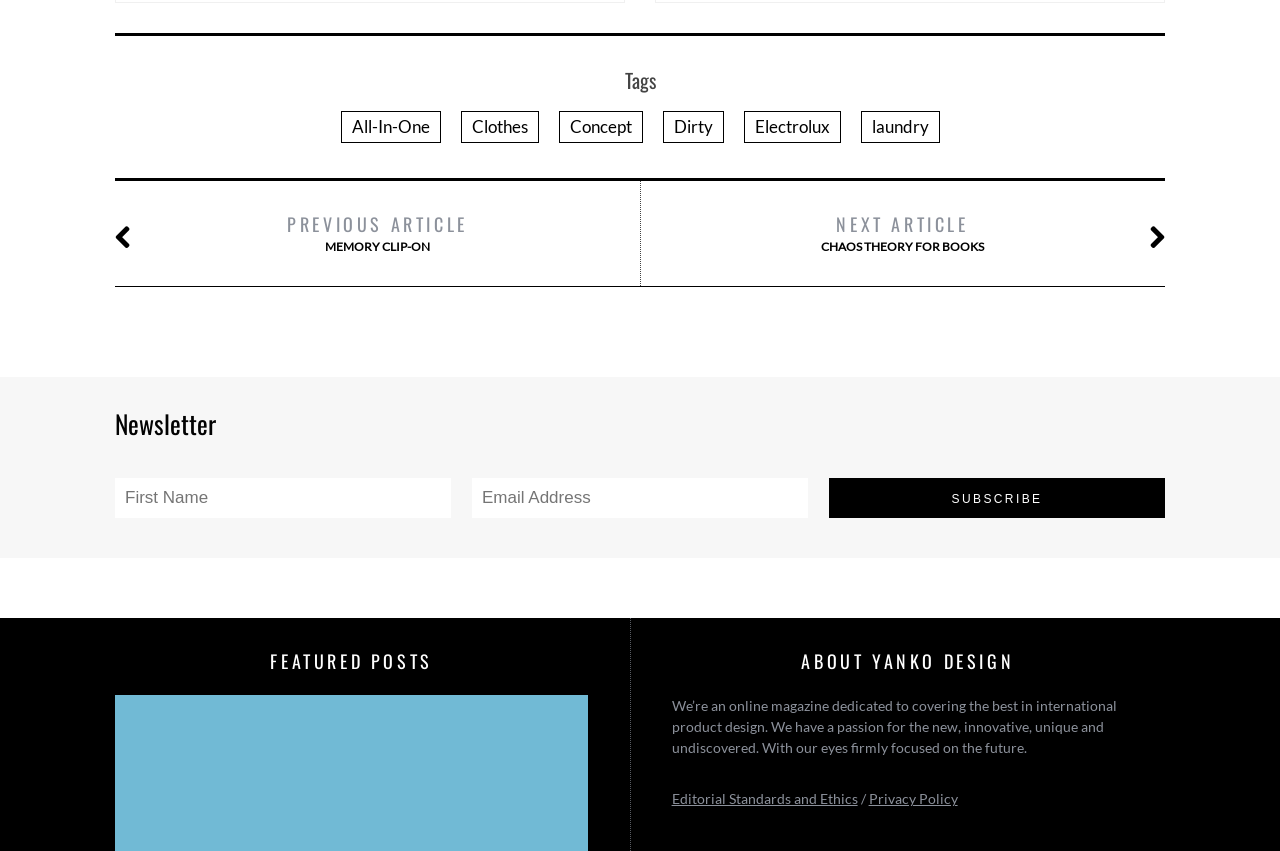What is the purpose of the textbox 'First Name'?
Look at the screenshot and respond with one word or a short phrase.

Input first name